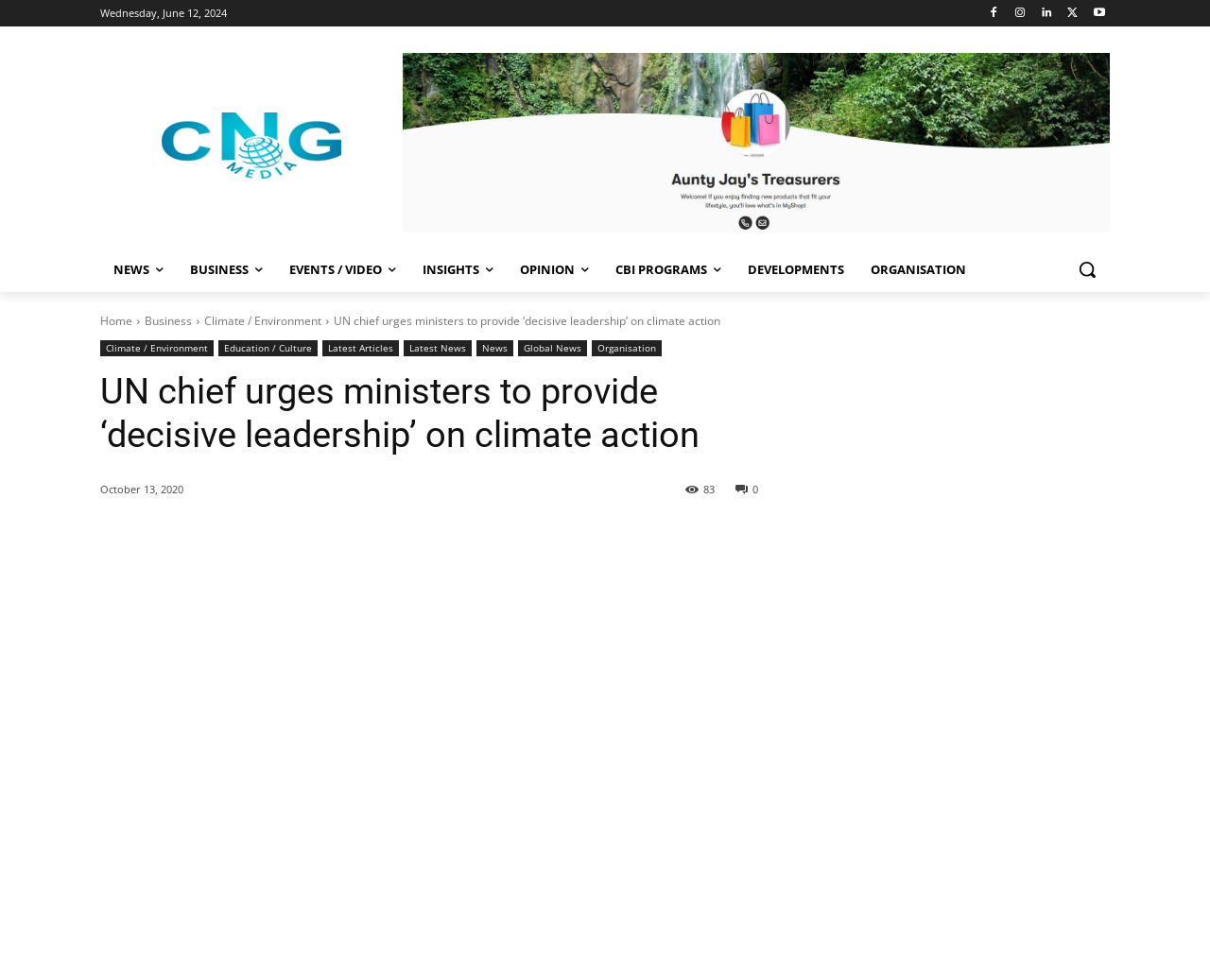Please identify the bounding box coordinates of where to click in order to follow the instruction: "Share the article".

[0.122, 0.542, 0.147, 0.557]